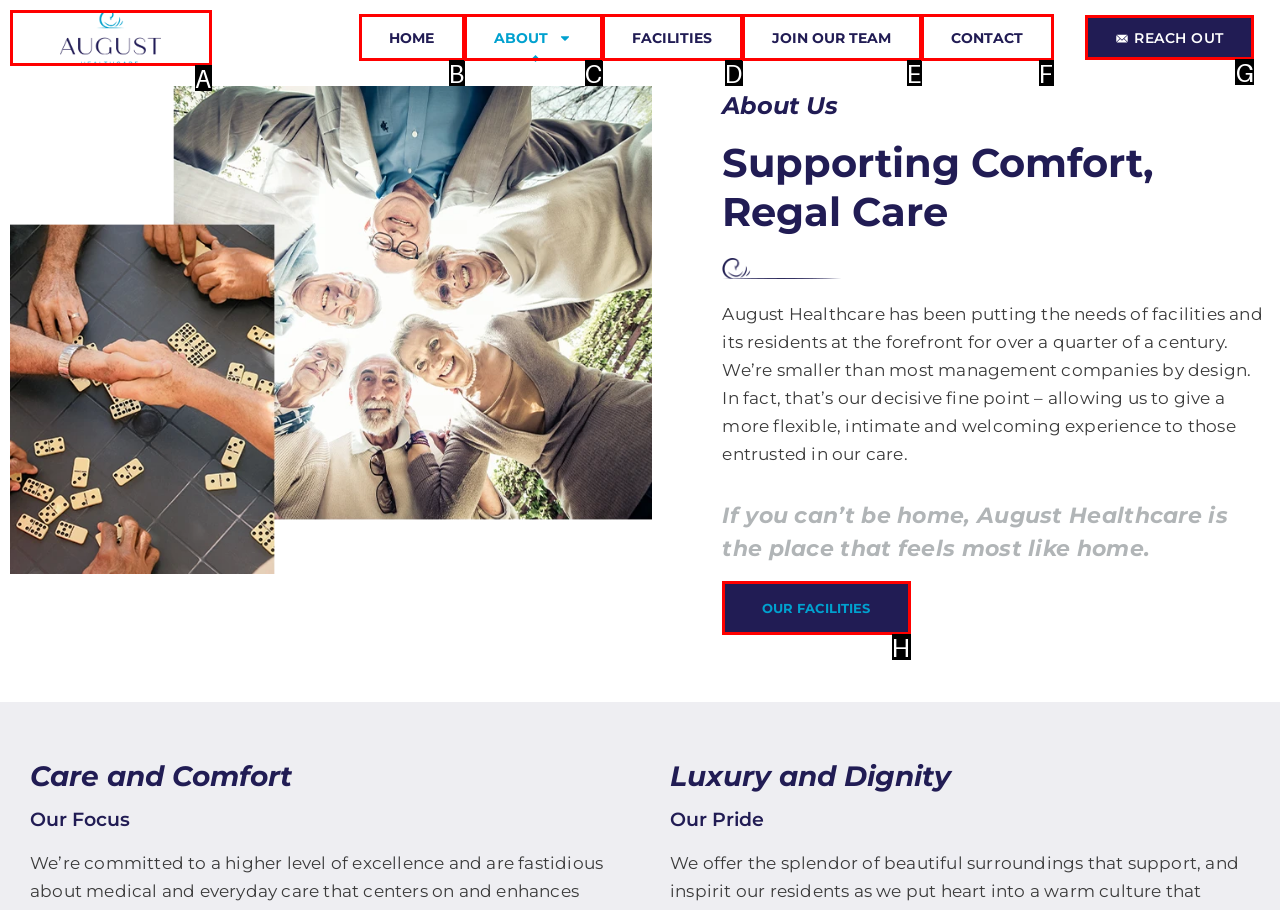Tell me which one HTML element I should click to complete the following task: learn more about August Healthcare Answer with the option's letter from the given choices directly.

A